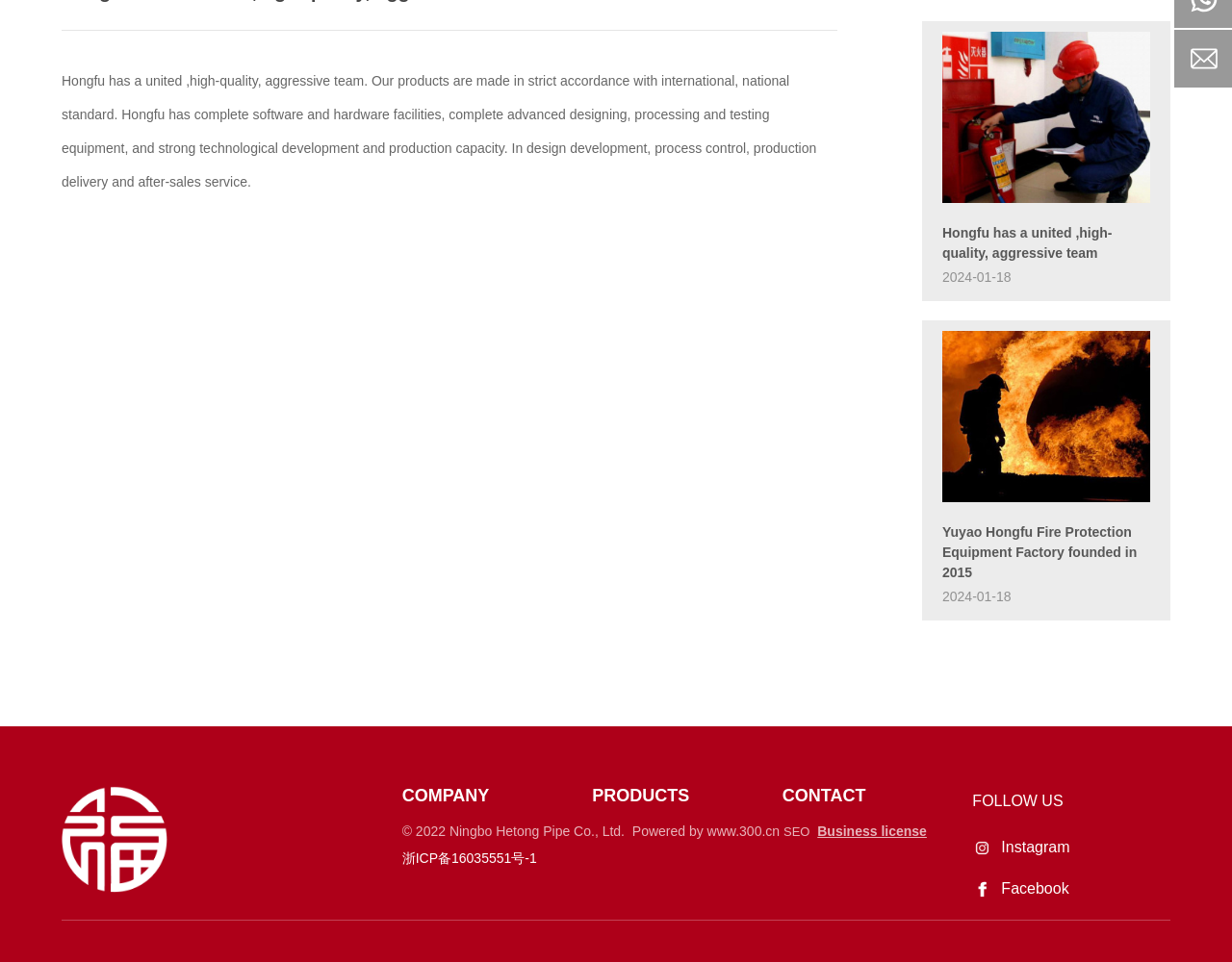Please provide the bounding box coordinates in the format (top-left x, top-left y, bottom-right x, bottom-right y). Remember, all values are floating point numbers between 0 and 1. What is the bounding box coordinate of the region described as: Powered by www.300.cn

[0.513, 0.856, 0.633, 0.872]